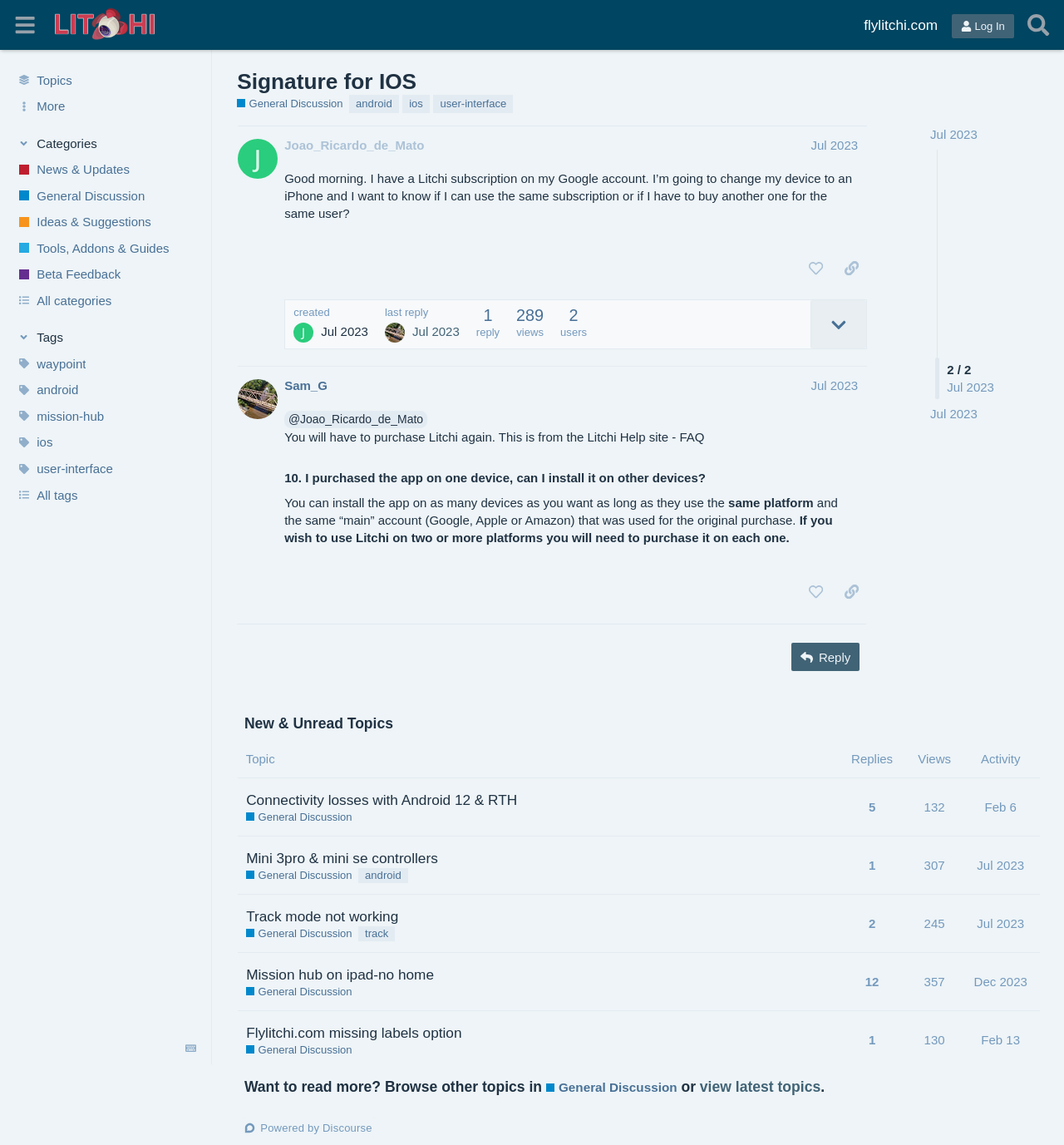Pinpoint the bounding box coordinates of the clickable area needed to execute the instruction: "Read the post by @Joao_Ricardo_de_Mato". The coordinates should be specified as four float numbers between 0 and 1, i.e., [left, top, right, bottom].

[0.224, 0.11, 0.863, 0.32]